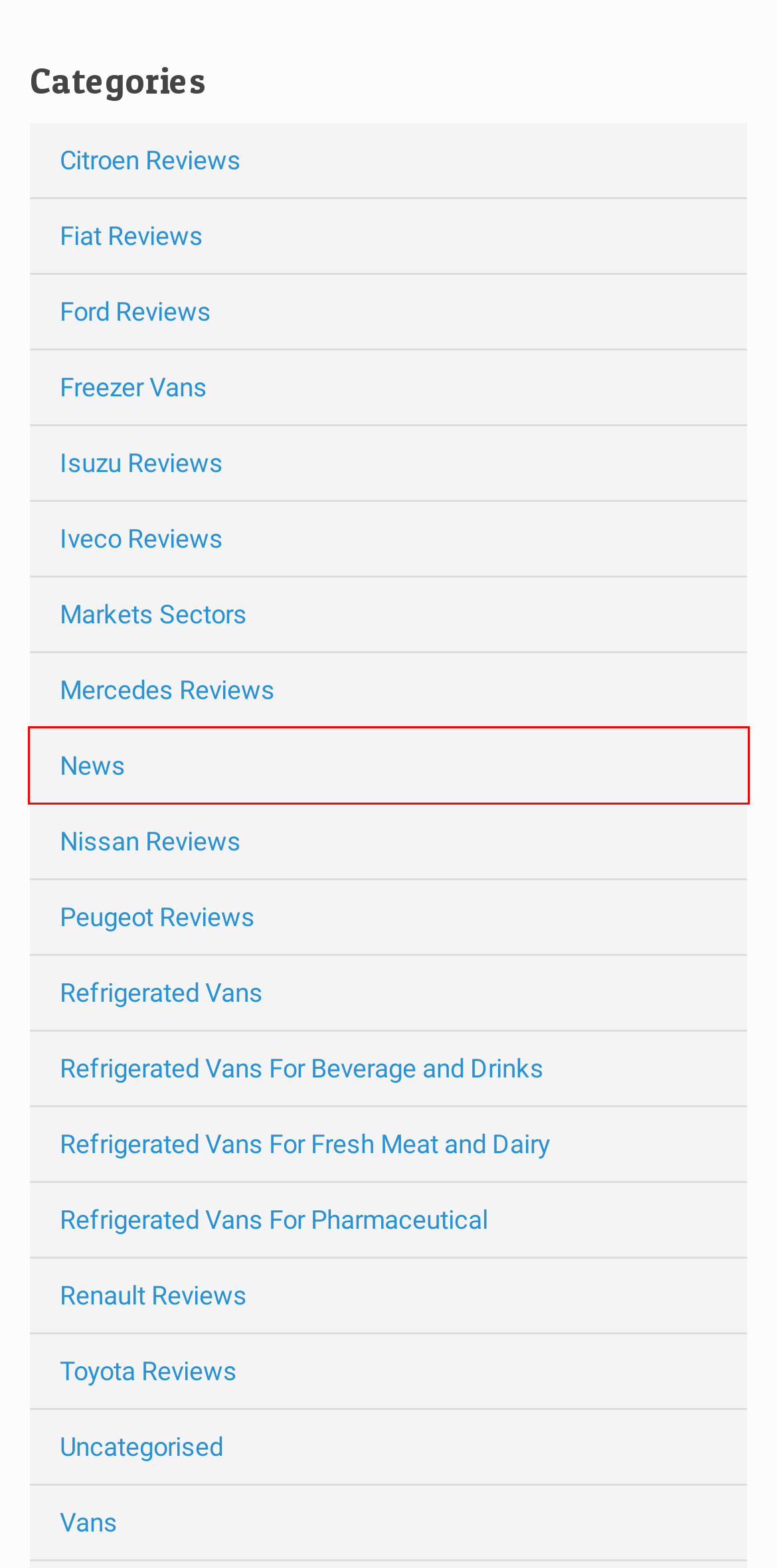You are given a screenshot depicting a webpage with a red bounding box around a UI element. Select the description that best corresponds to the new webpage after clicking the selected element. Here are the choices:
A. News  - Glacier Vehicles
B. Refrigerated Vans  - Glacier Vehicles
C. Ford Reviews  - Glacier Vehicles
D. Refrigerated Vans For Beverage and Drin | Glacier Vehicles
E. Fiat Reviews  - Glacier Vehicles
F. Iveco Reviews  - Glacier Vehicles
G. Markets Sectors | Glacier Vehicles
H. Citroen Reviews  - Glacier Vehicles

A